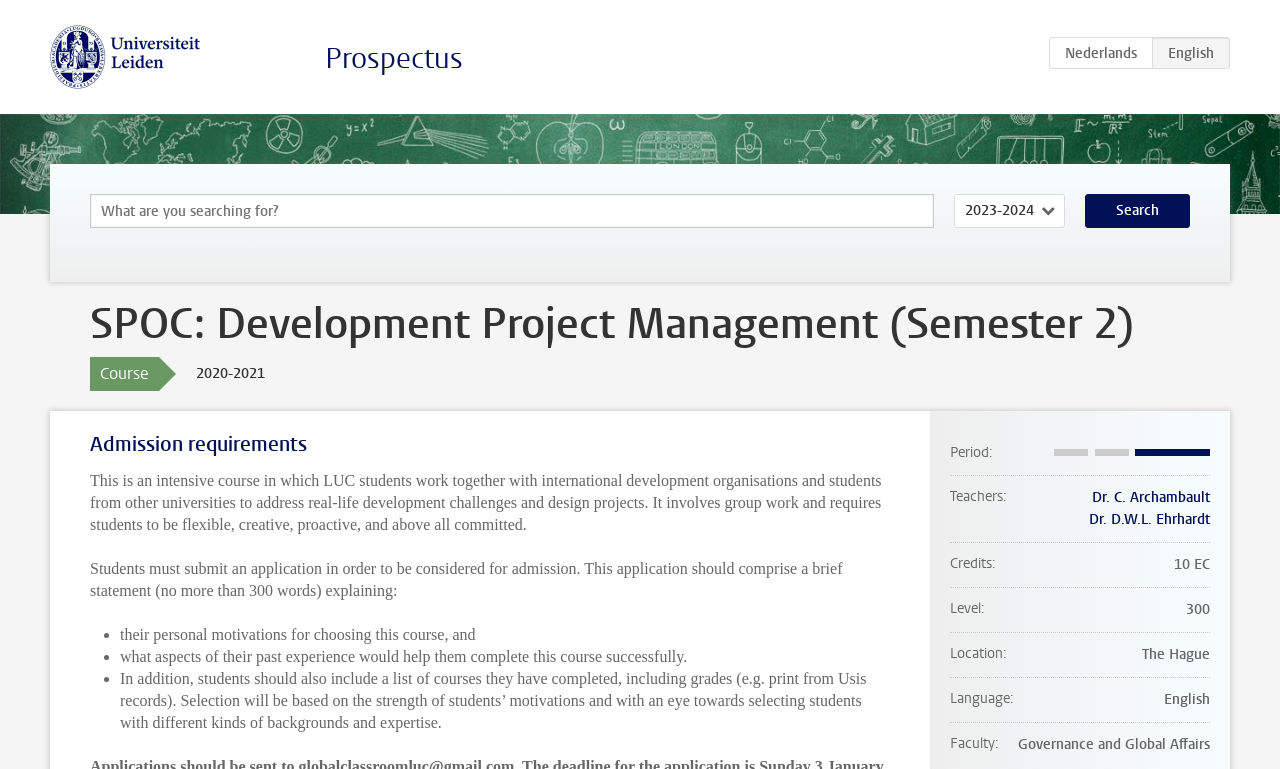Locate the coordinates of the bounding box for the clickable region that fulfills this instruction: "Select academic year".

[0.745, 0.252, 0.832, 0.296]